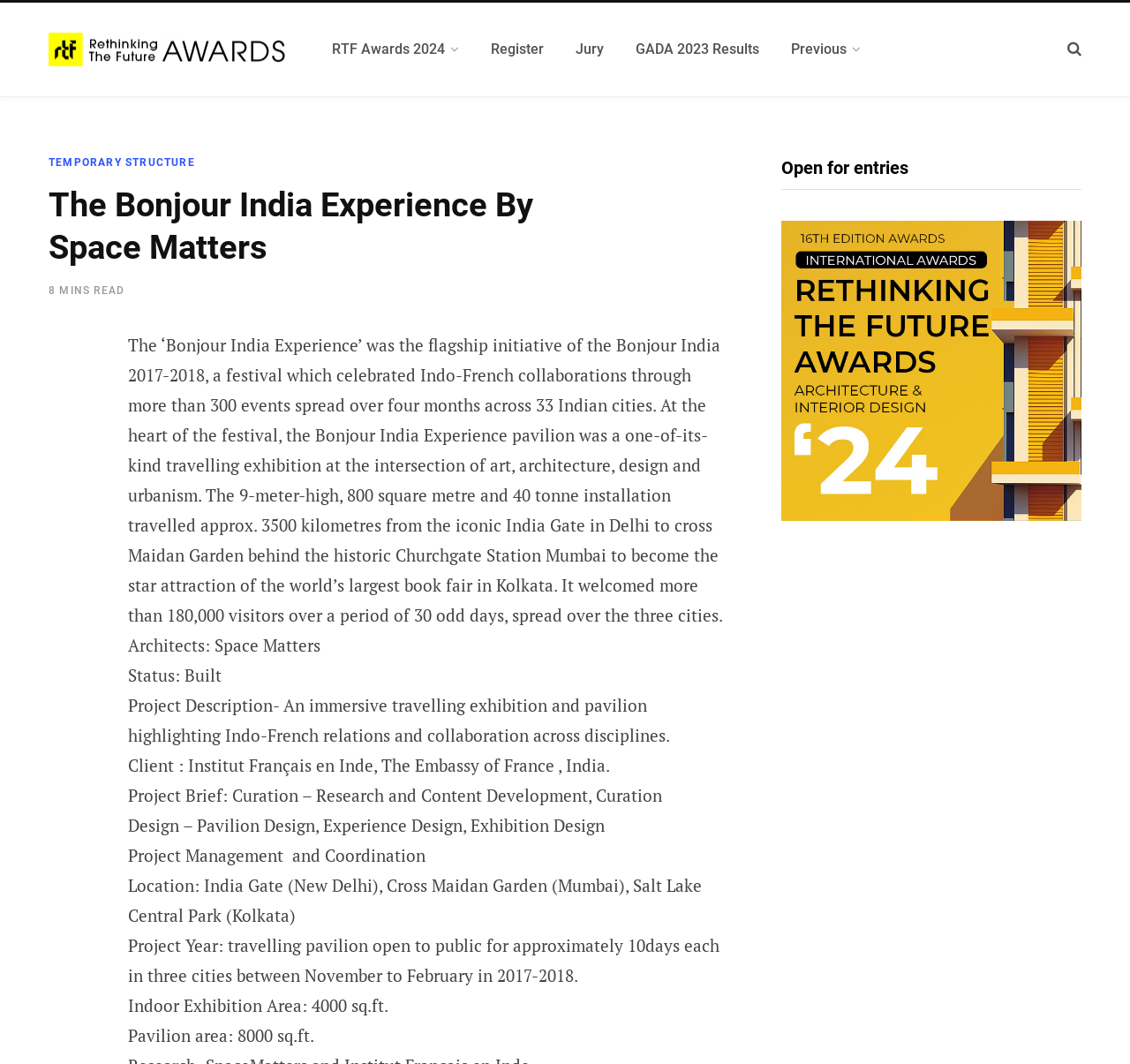Please locate and generate the primary heading on this webpage.

The Bonjour India Experience By Space Matters